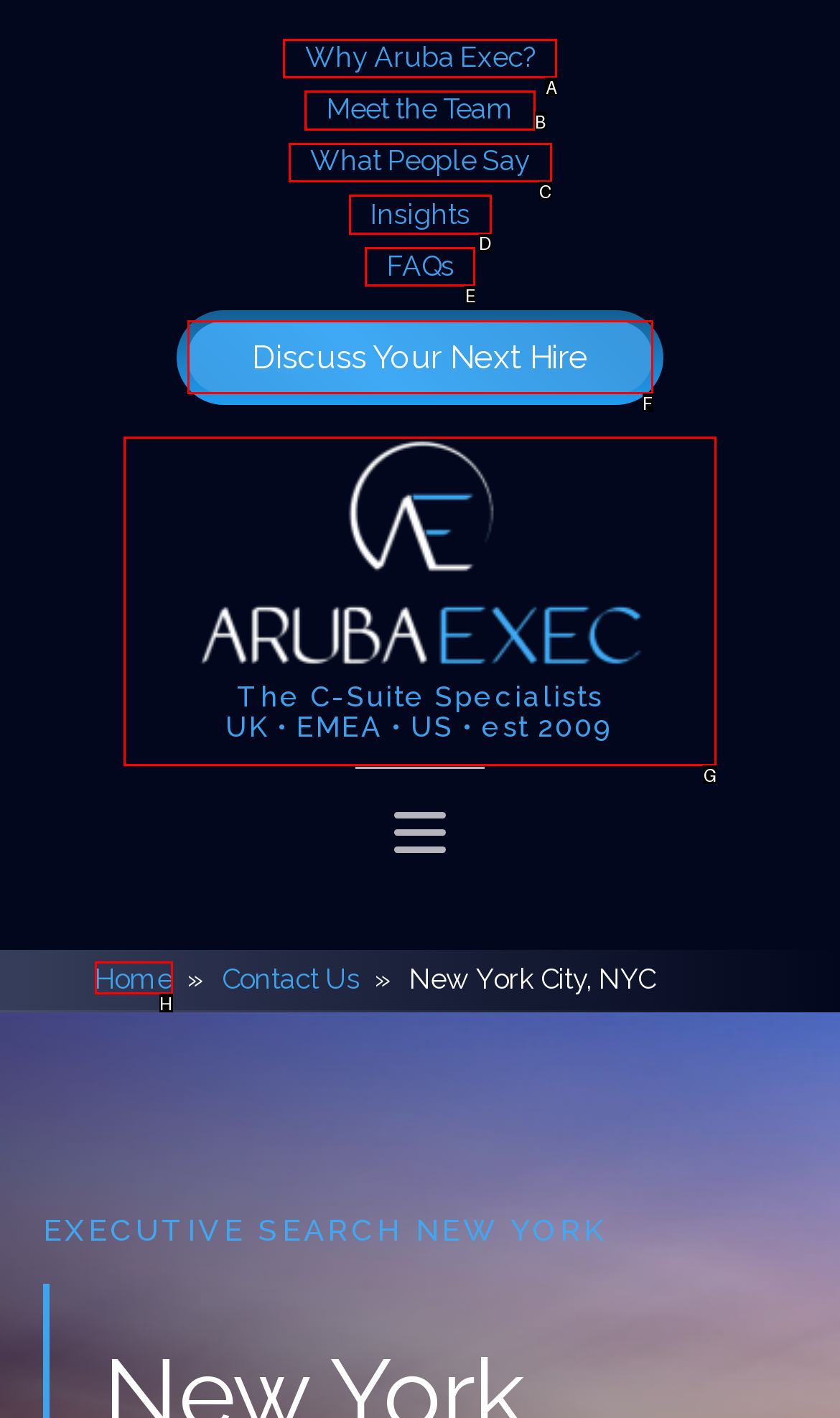For the task: View 'Meet the Team', identify the HTML element to click.
Provide the letter corresponding to the right choice from the given options.

B